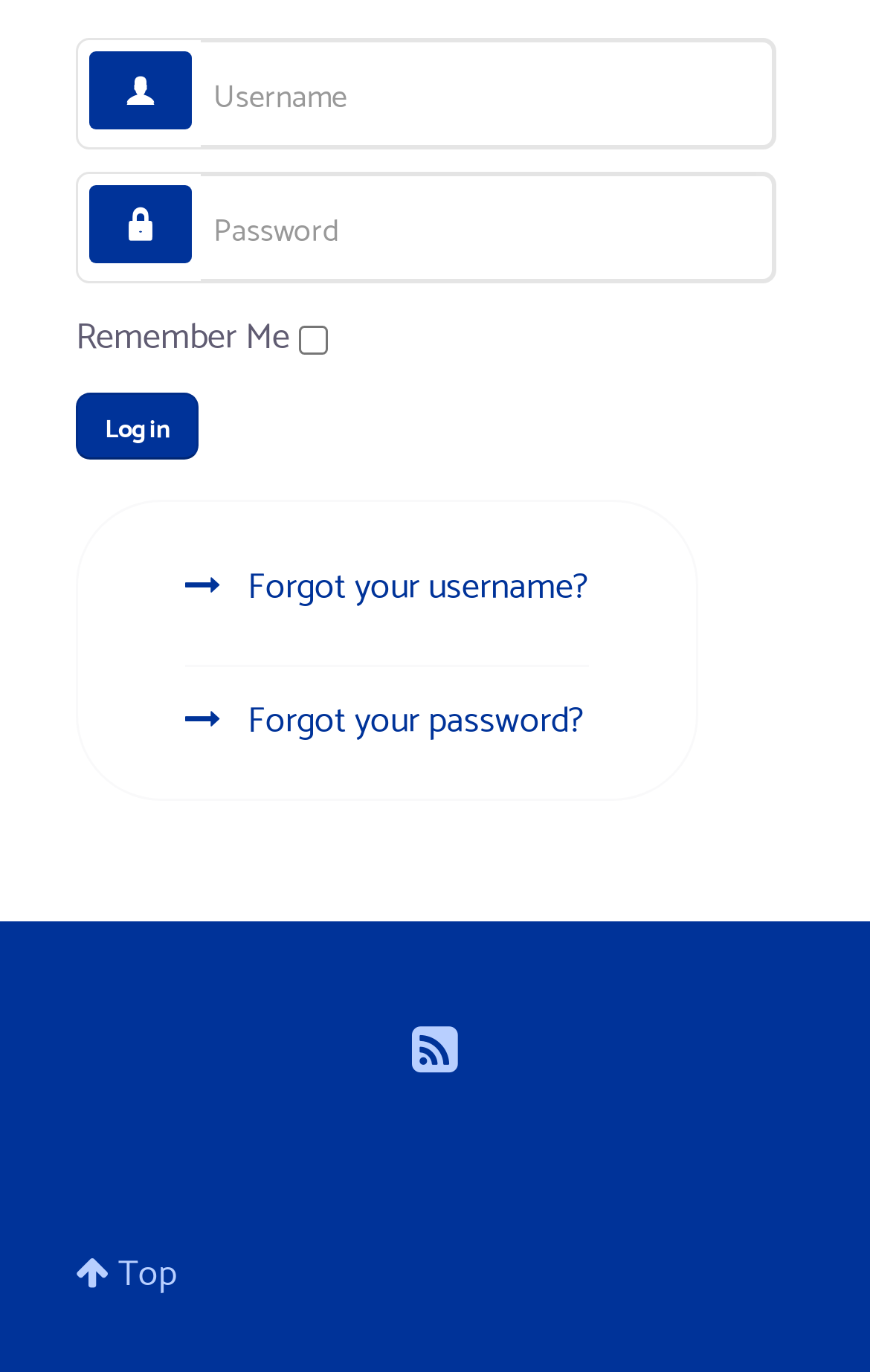Bounding box coordinates should be provided in the format (top-left x, top-left y, bottom-right x, bottom-right y) with all values between 0 and 1. Identify the bounding box for this UI element: Forgot your username?

[0.213, 0.404, 0.677, 0.445]